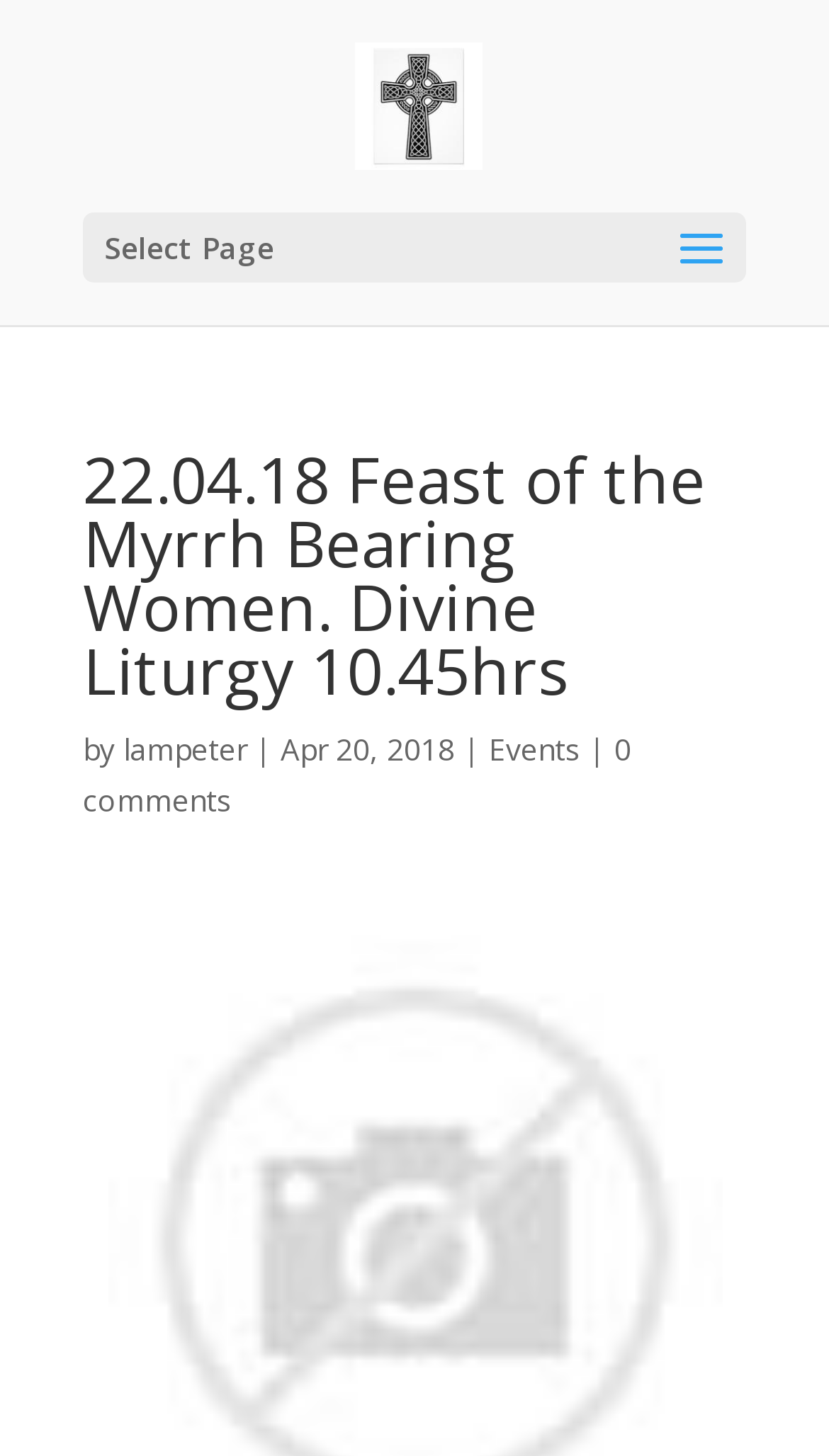For the element described, predict the bounding box coordinates as (top-left x, top-left y, bottom-right x, bottom-right y). All values should be between 0 and 1. Element description: 0 comments

[0.1, 0.5, 0.762, 0.563]